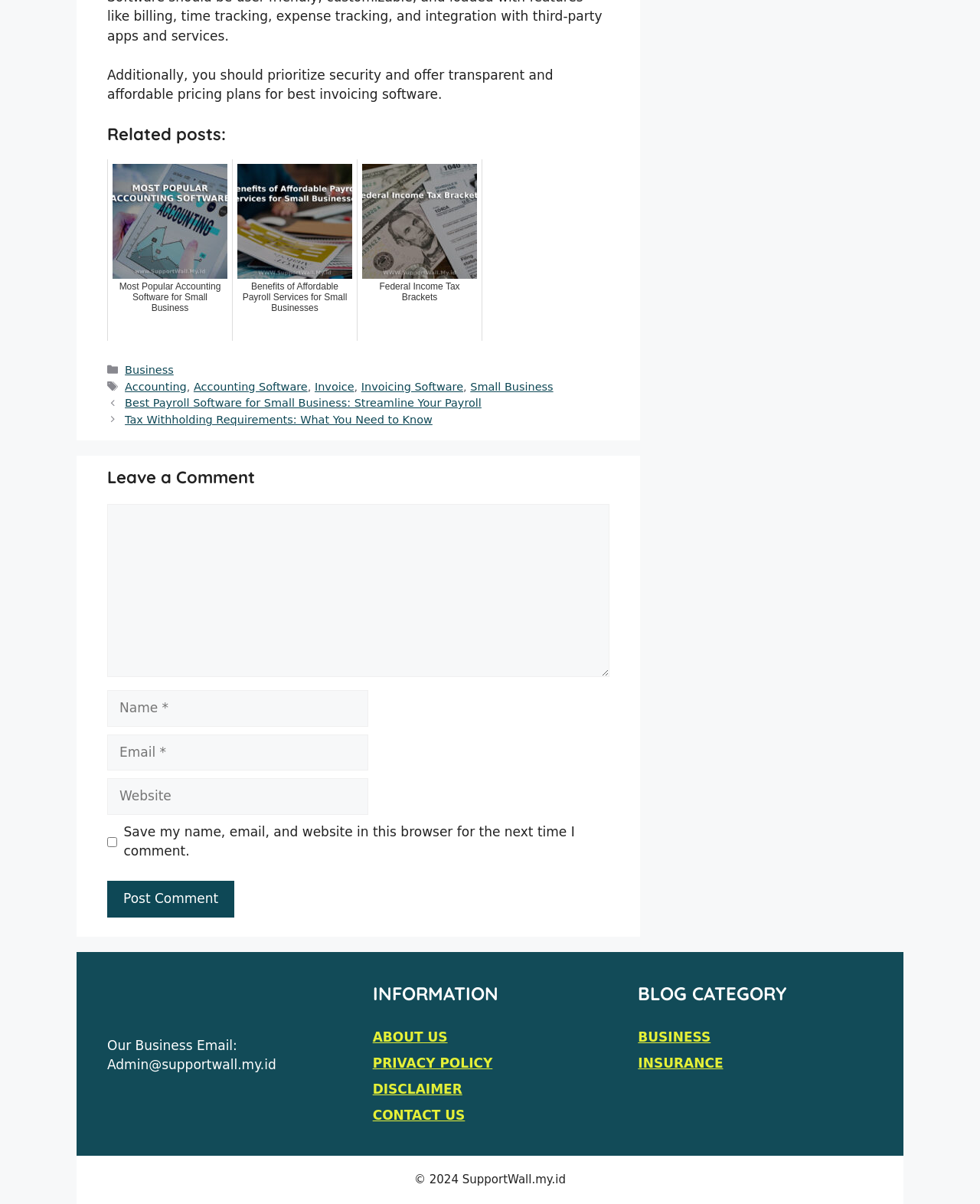Respond to the question below with a single word or phrase:
What is the topic of the related posts?

Accounting and business